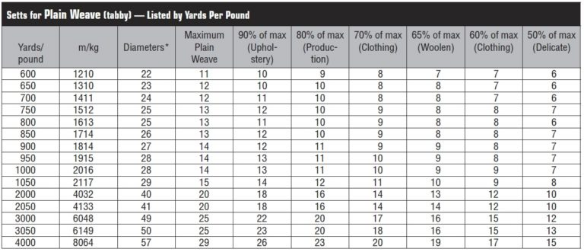What materials have specific guidelines in the chart?
Please provide a single word or phrase as your answer based on the image.

Wool and delicate fabrics